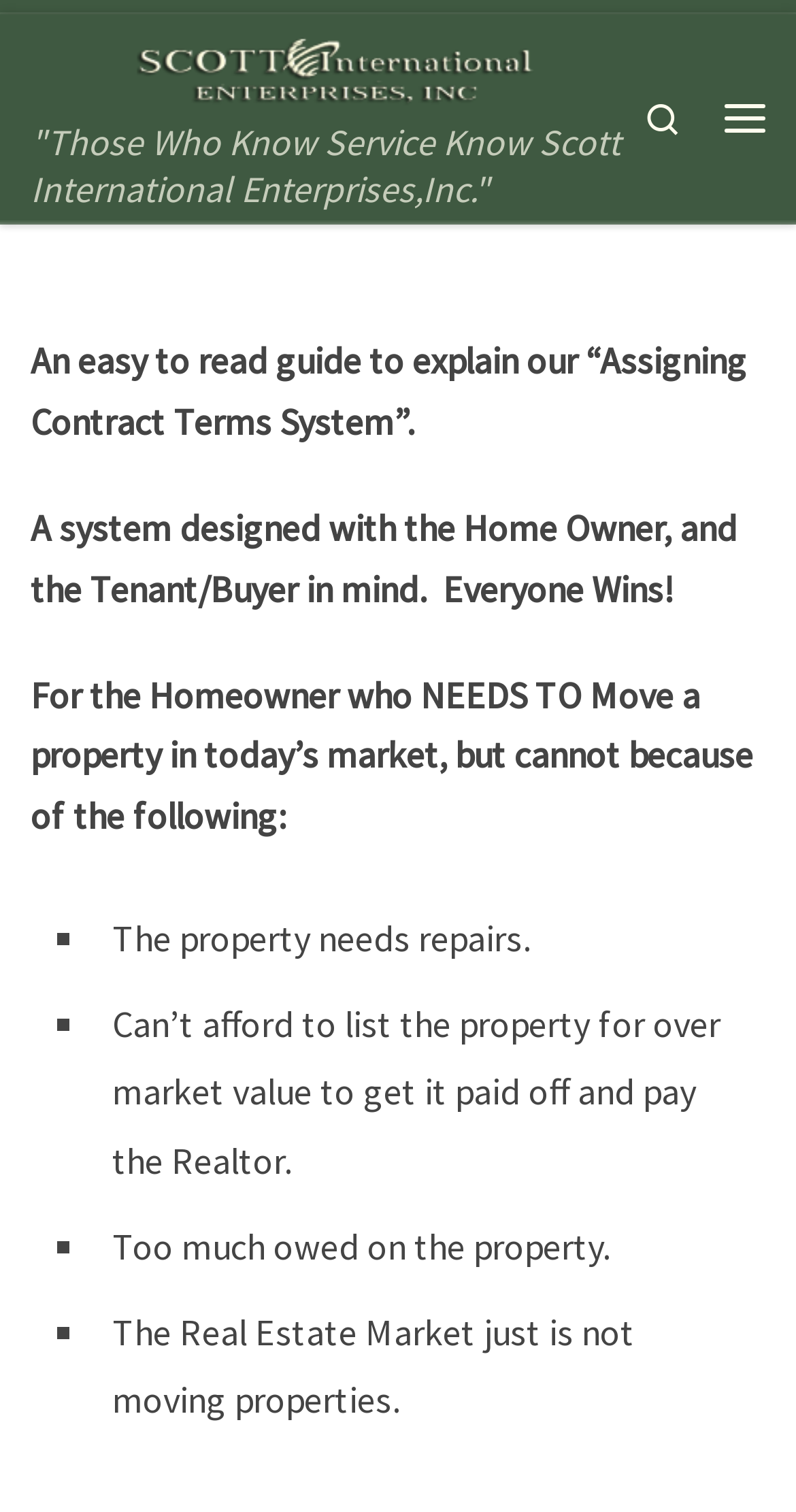How many benefits are listed for the Assigning Contract Terms System?
Please craft a detailed and exhaustive response to the question.

The webpage does not explicitly list any benefits of the Assigning Contract Terms System, but rather explains its purpose and the challenges it addresses.